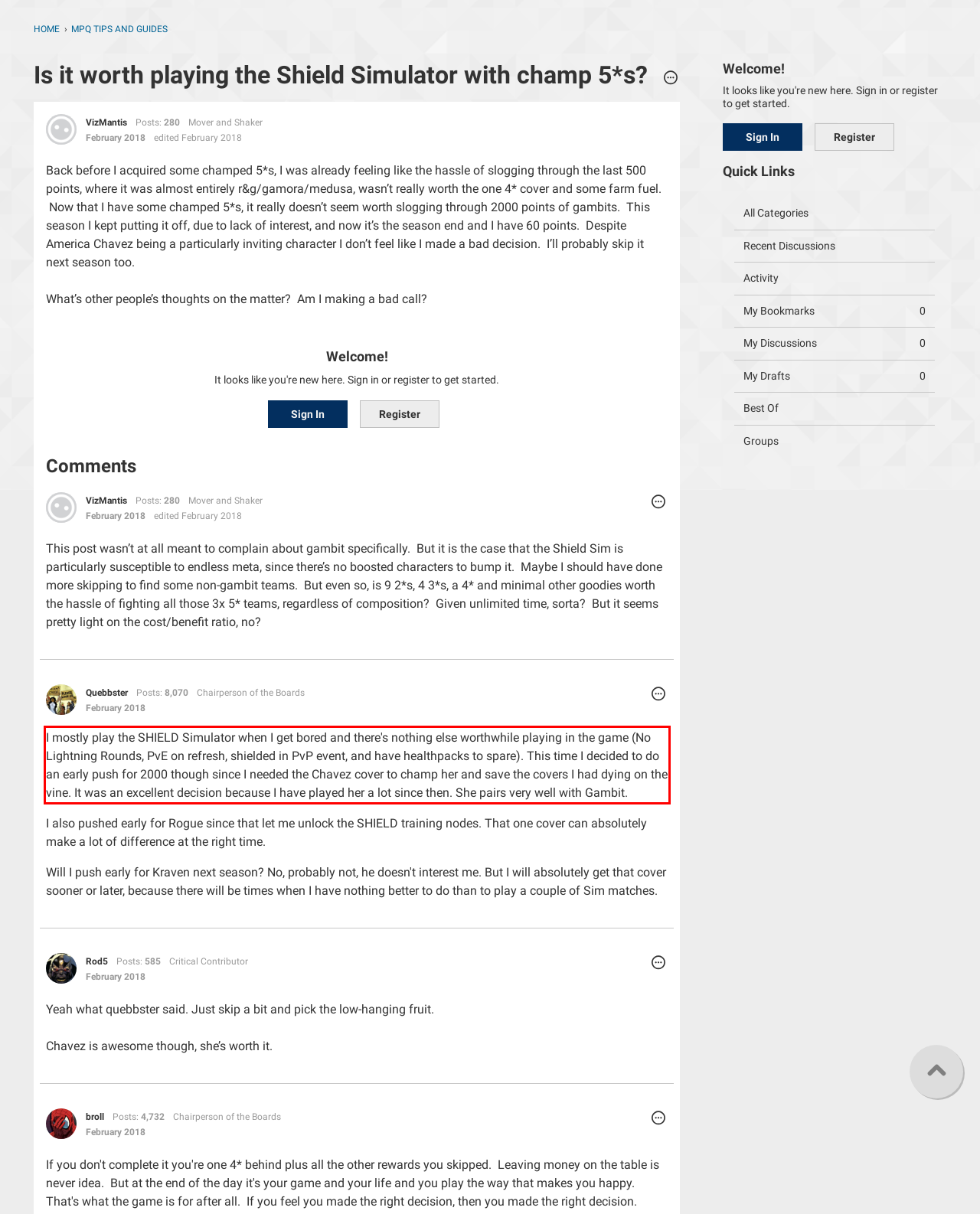You are provided with a screenshot of a webpage featuring a red rectangle bounding box. Extract the text content within this red bounding box using OCR.

I mostly play the SHIELD Simulator when I get bored and there's nothing else worthwhile playing in the game (No Lightning Rounds, PvE on refresh, shielded in PvP event, and have healthpacks to spare). This time I decided to do an early push for 2000 though since I needed the Chavez cover to champ her and save the covers I had dying on the vine. It was an excellent decision because I have played her a lot since then. She pairs very well with Gambit.